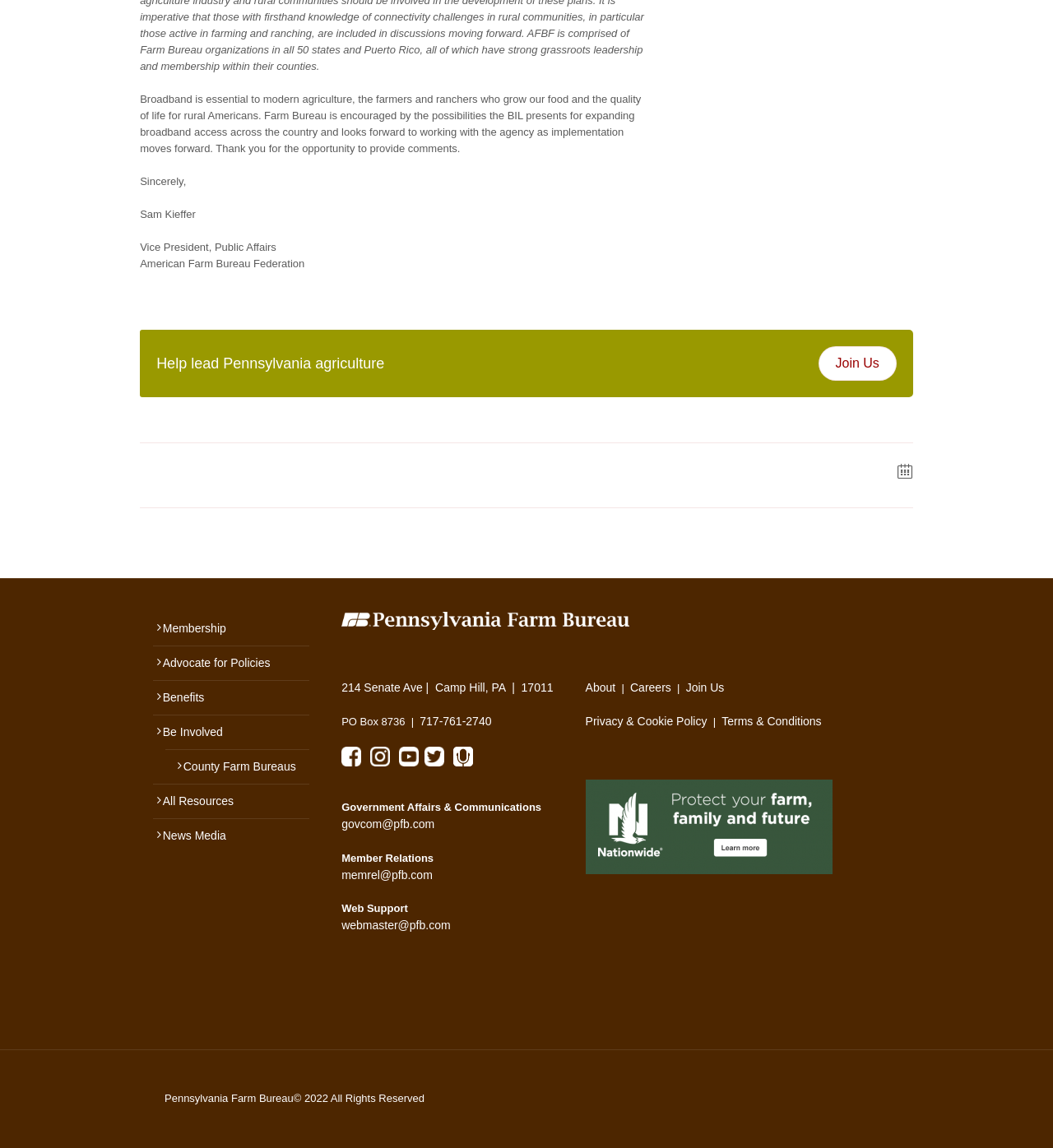Determine the bounding box for the described HTML element: "All Resources". Ensure the coordinates are four float numbers between 0 and 1 in the format [left, top, right, bottom].

[0.145, 0.682, 0.294, 0.712]